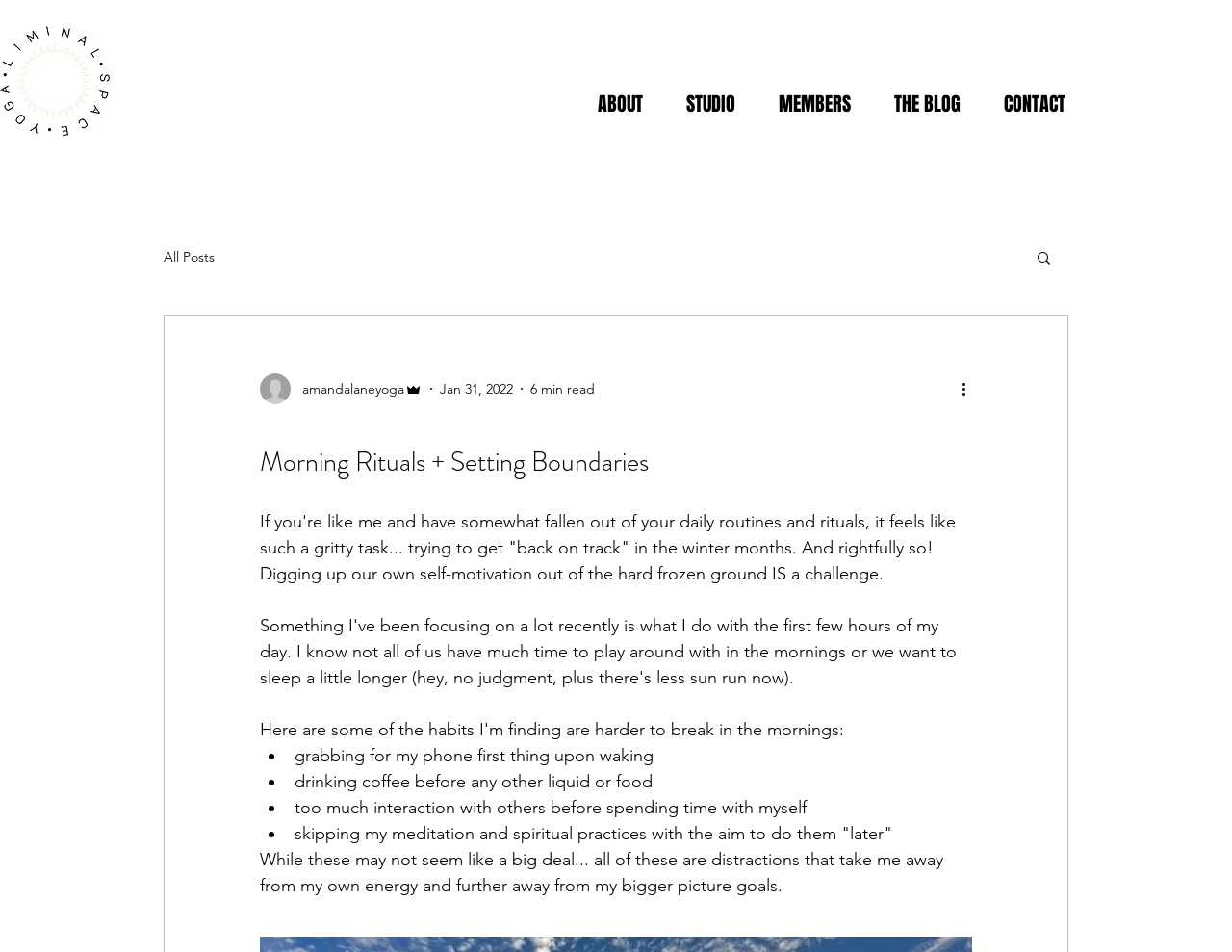What is the first ritual mentioned in the blog post?
Please use the image to deliver a detailed and complete answer.

The first ritual mentioned in the blog post is 'grabbing for my phone first thing upon waking', which is listed as one of the distractions that take the author away from their own energy and further away from their bigger picture goals.